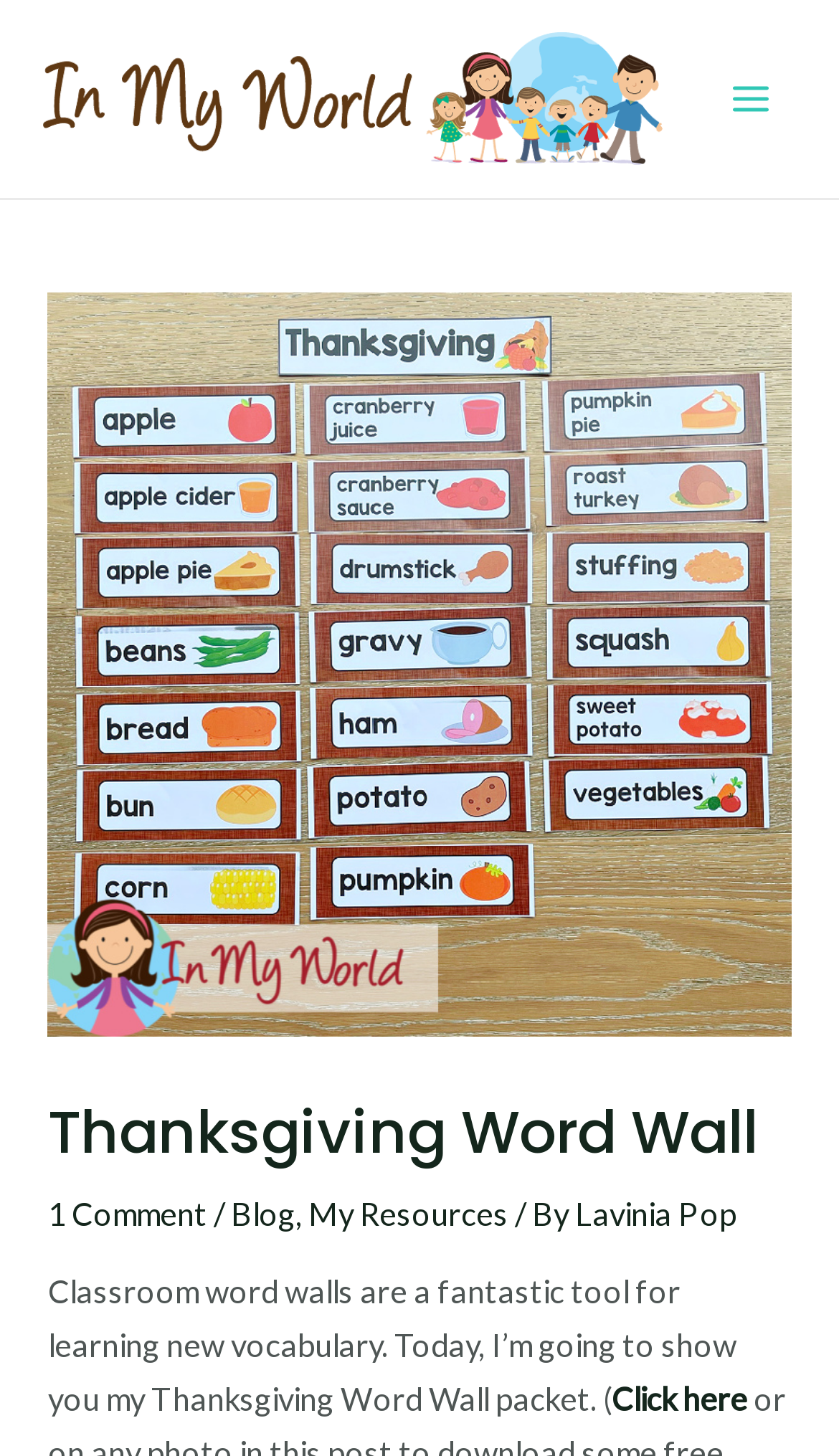Bounding box coordinates are given in the format (top-left x, top-left y, bottom-right x, bottom-right y). All values should be floating point numbers between 0 and 1. Provide the bounding box coordinate for the UI element described as: alt="In My World"

[0.051, 0.052, 0.79, 0.078]